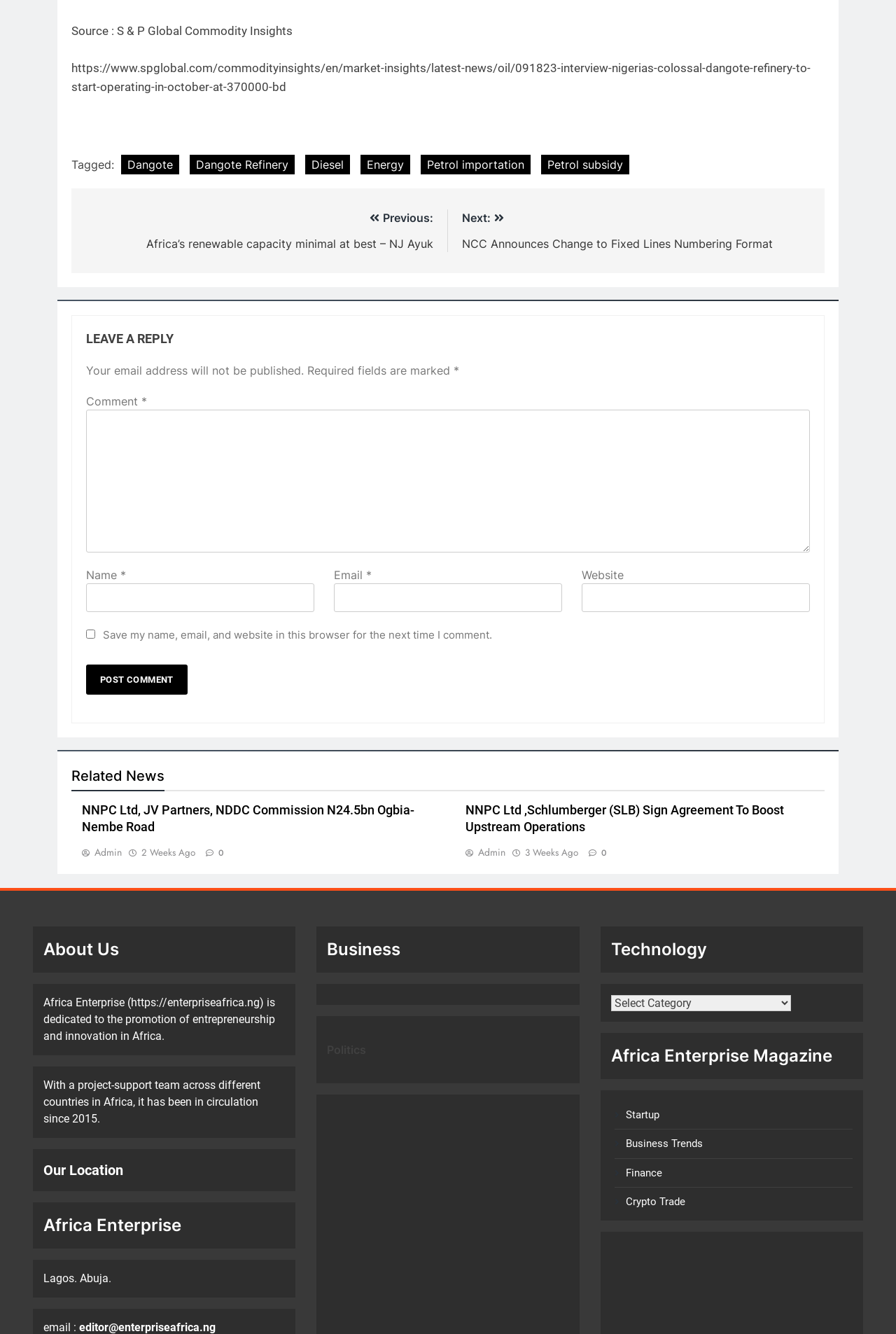Please determine the bounding box coordinates of the element to click in order to execute the following instruction: "Click the 'Startup' link". The coordinates should be four float numbers between 0 and 1, specified as [left, top, right, bottom].

[0.698, 0.831, 0.736, 0.84]